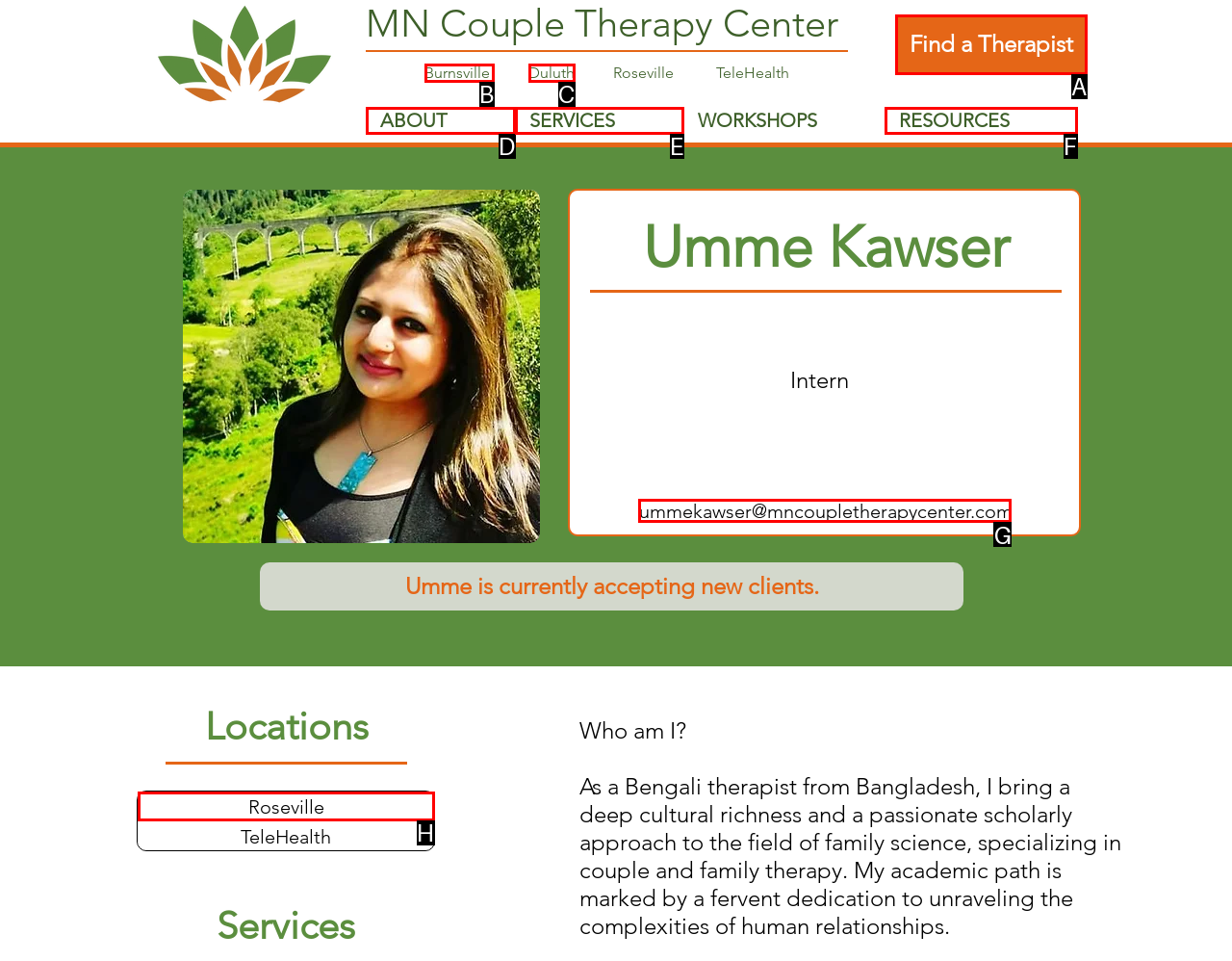For the given instruction: Contact Umme Kawser via email, determine which boxed UI element should be clicked. Answer with the letter of the corresponding option directly.

G